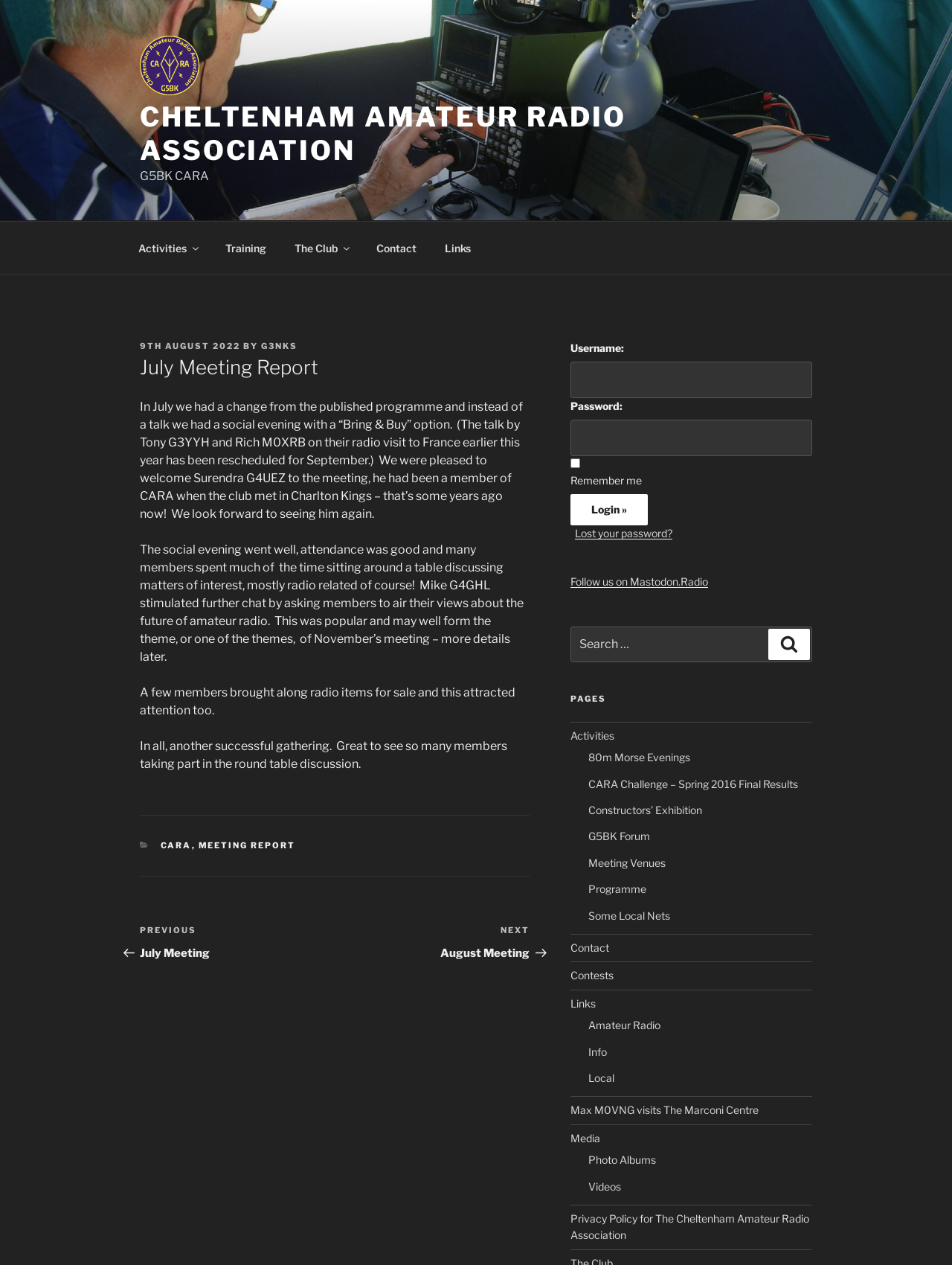Can you find the bounding box coordinates for the element that needs to be clicked to execute this instruction: "View the 'July Meeting Report'"? The coordinates should be given as four float numbers between 0 and 1, i.e., [left, top, right, bottom].

[0.147, 0.28, 0.556, 0.302]